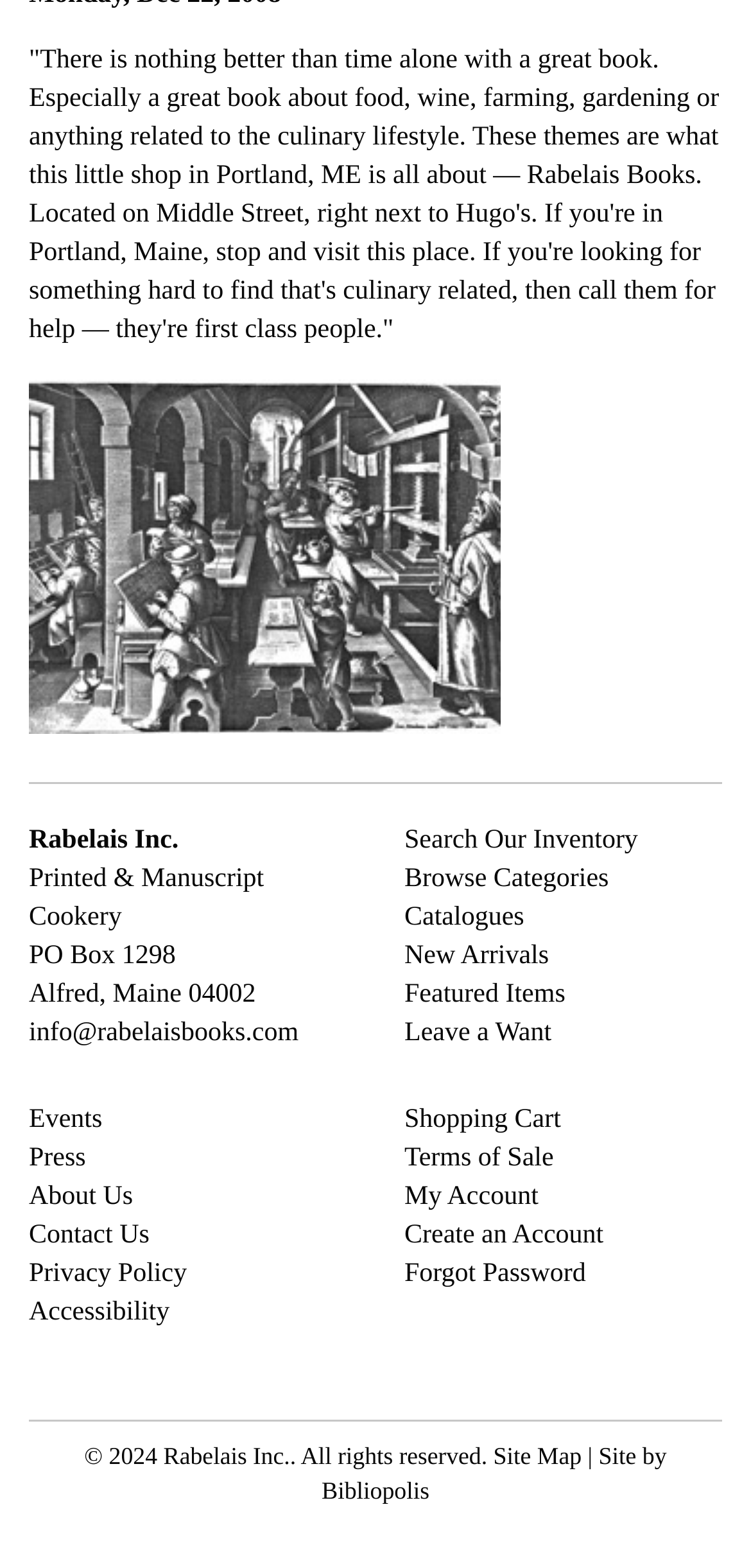Please identify the bounding box coordinates of the area that needs to be clicked to fulfill the following instruction: "View Shopping Cart."

[0.538, 0.706, 0.747, 0.724]